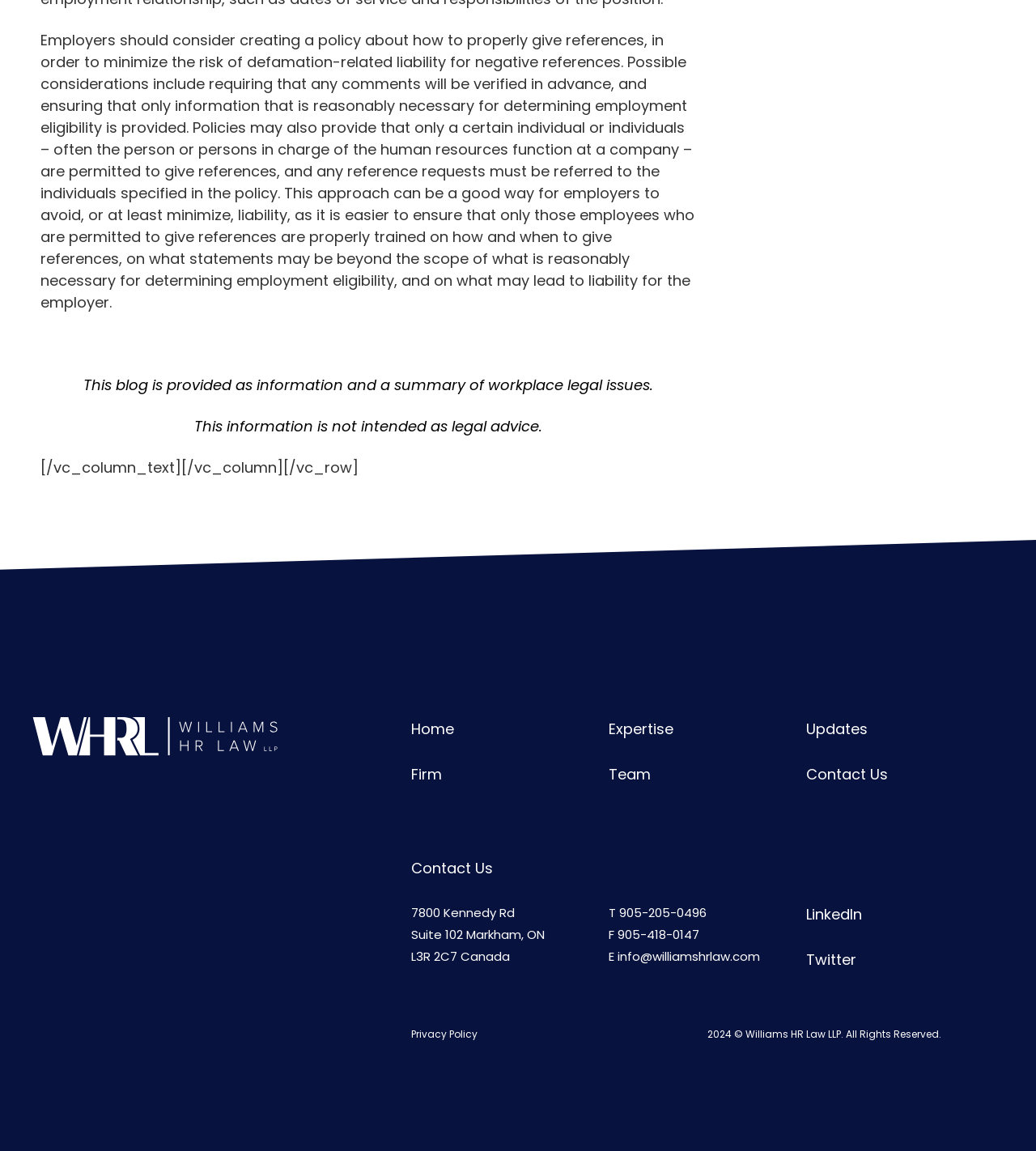Find the bounding box coordinates for the area you need to click to carry out the instruction: "go to home page". The coordinates should be four float numbers between 0 and 1, indicated as [left, top, right, bottom].

None